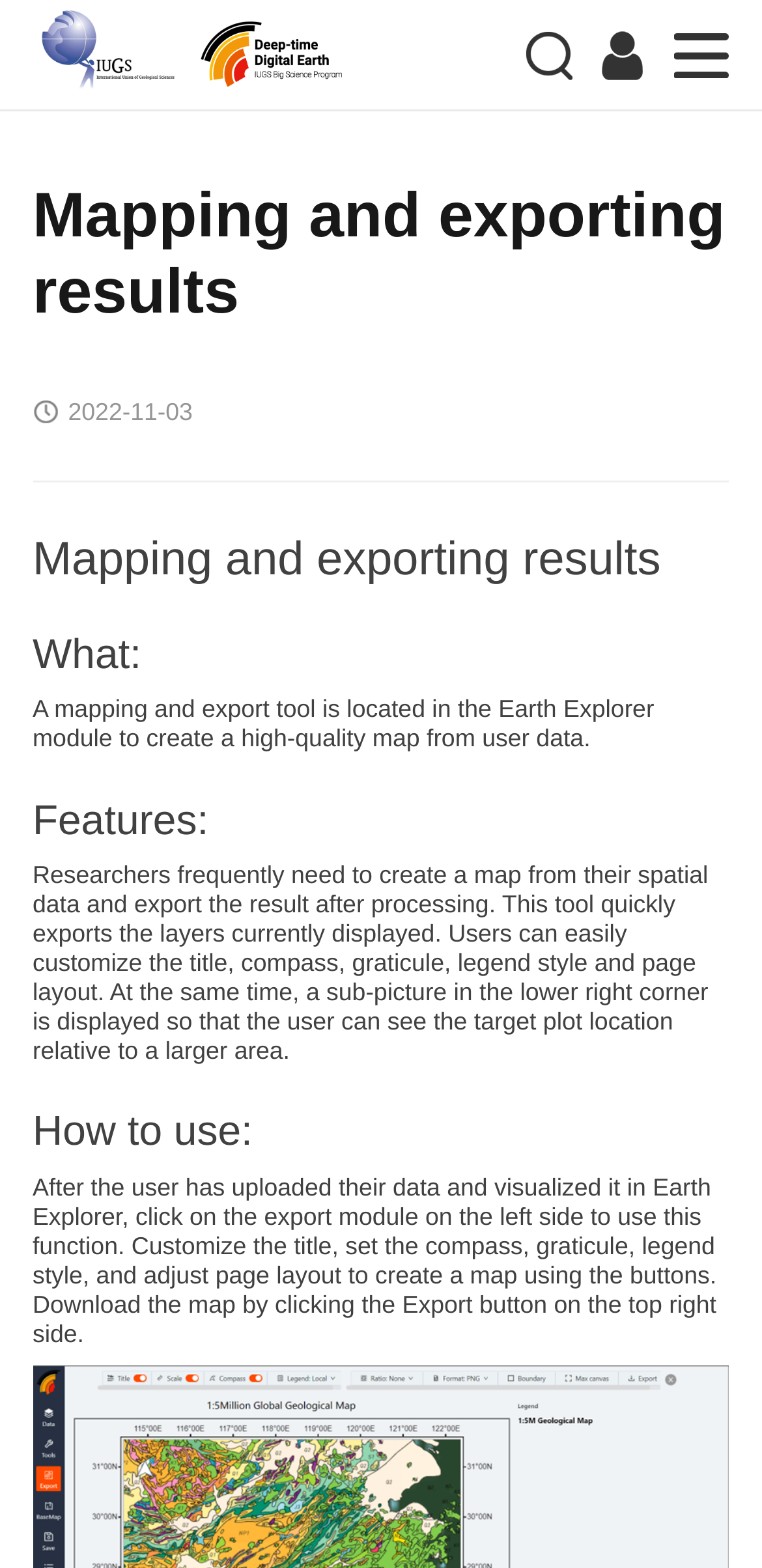What can be customized in the map?
From the details in the image, answer the question comprehensively.

According to the description, users can easily customize the title, compass, graticule, legend style, and page layout when creating a map using the mapping and export tool.